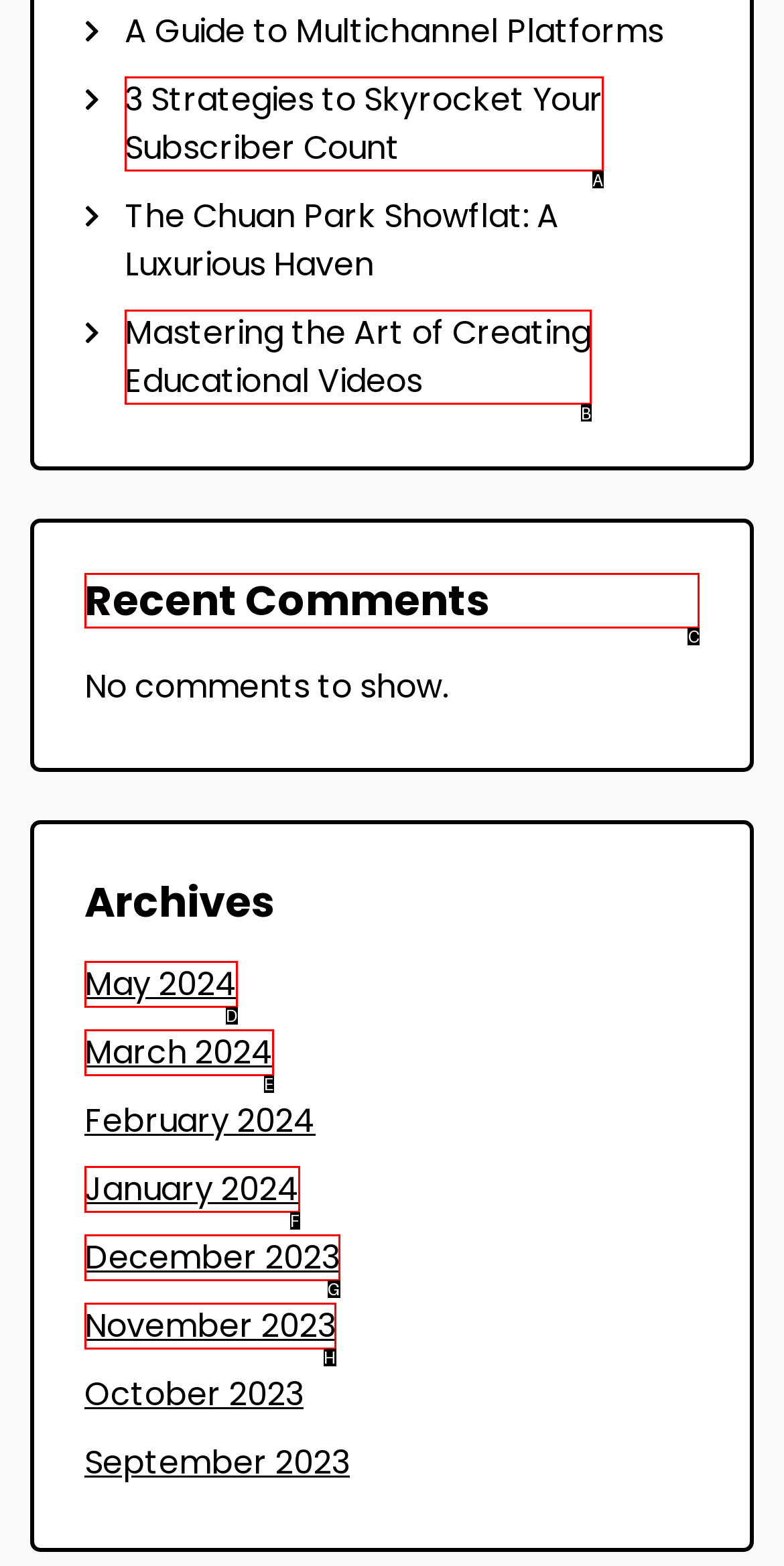Tell me which letter corresponds to the UI element that will allow you to View recent comments. Answer with the letter directly.

C